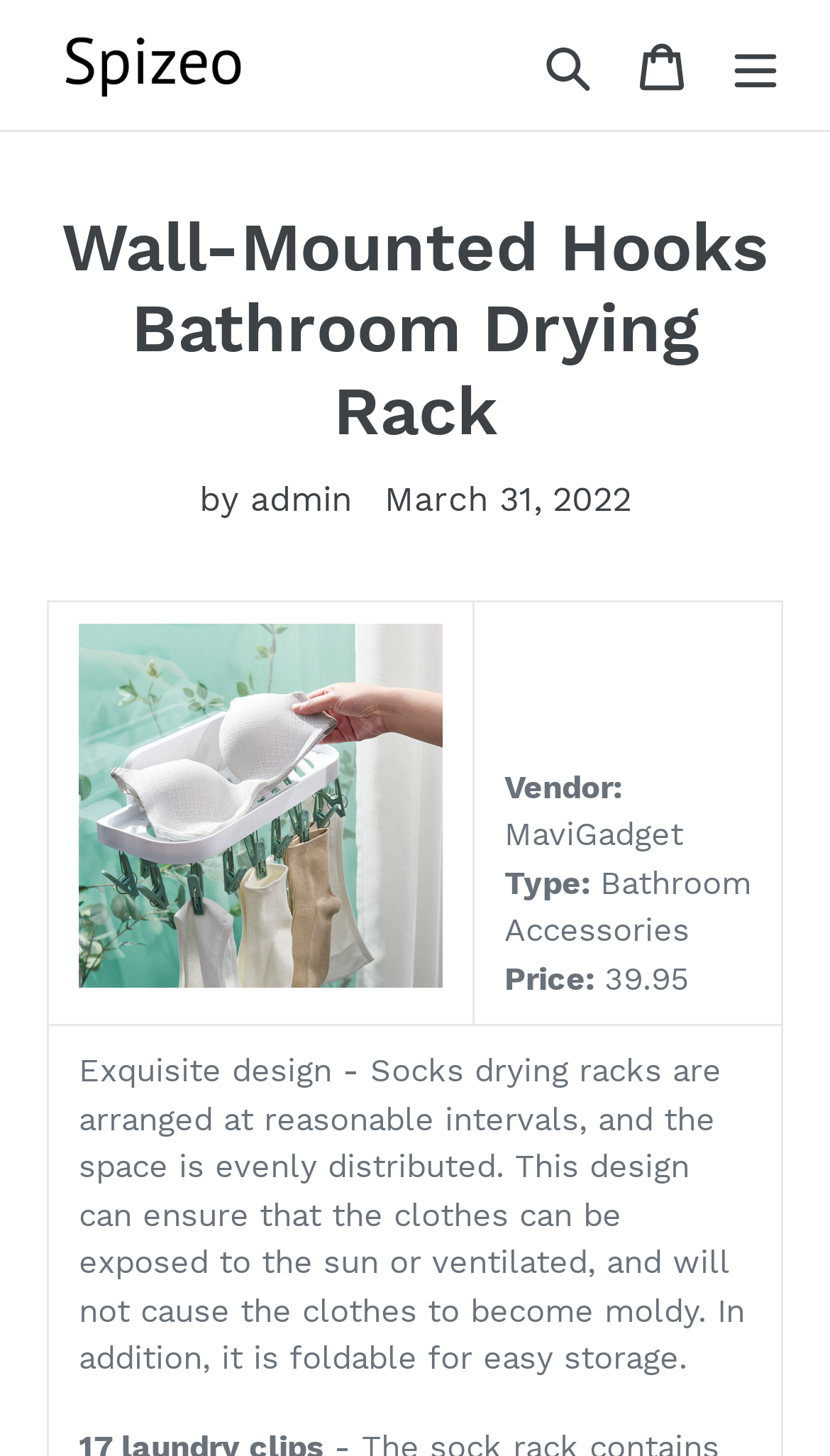What is the price of the product?
From the image, respond with a single word or phrase.

39.95